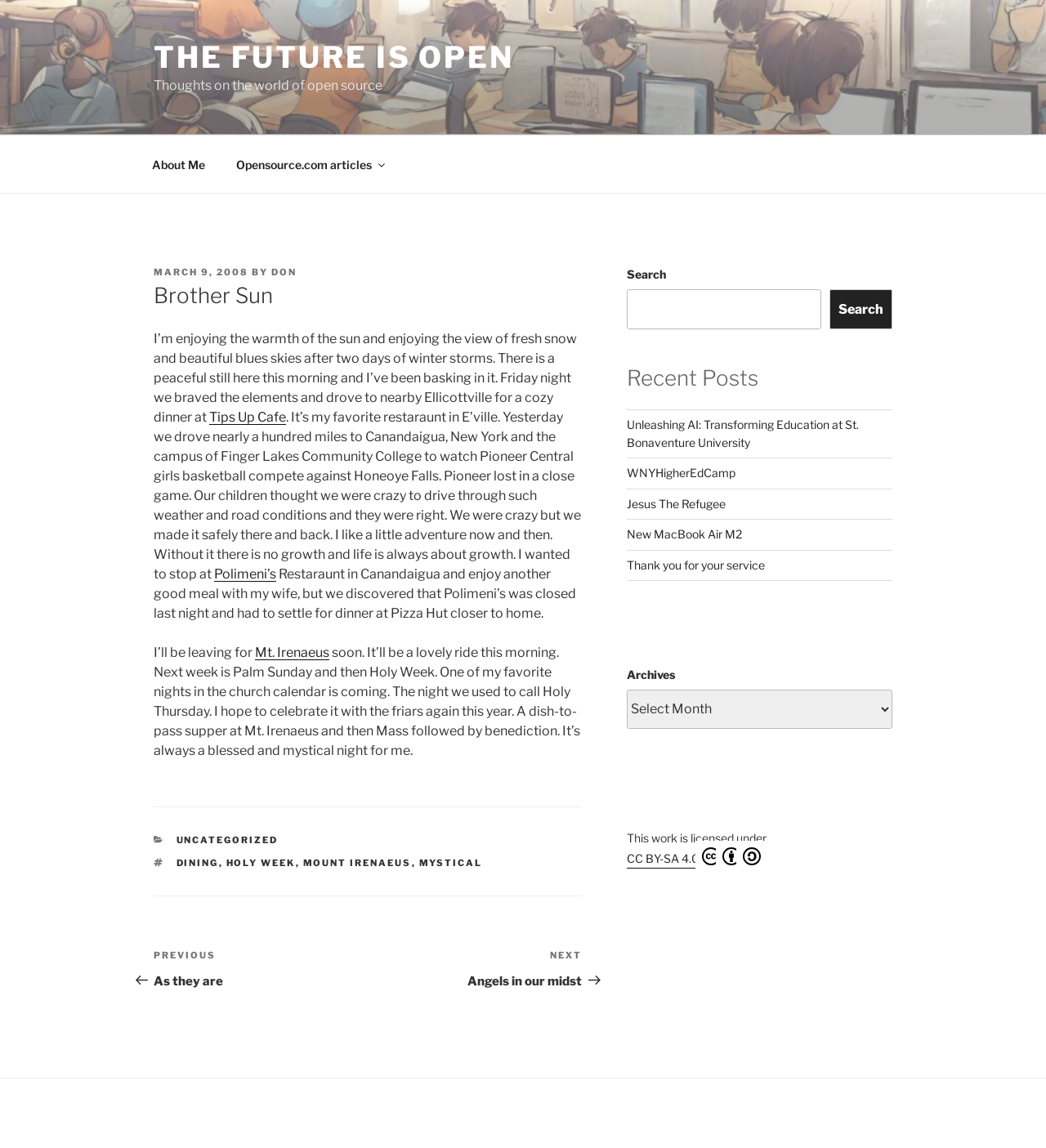Please locate the bounding box coordinates of the region I need to click to follow this instruction: "Explore the 'Posts' navigation".

[0.147, 0.815, 0.556, 0.874]